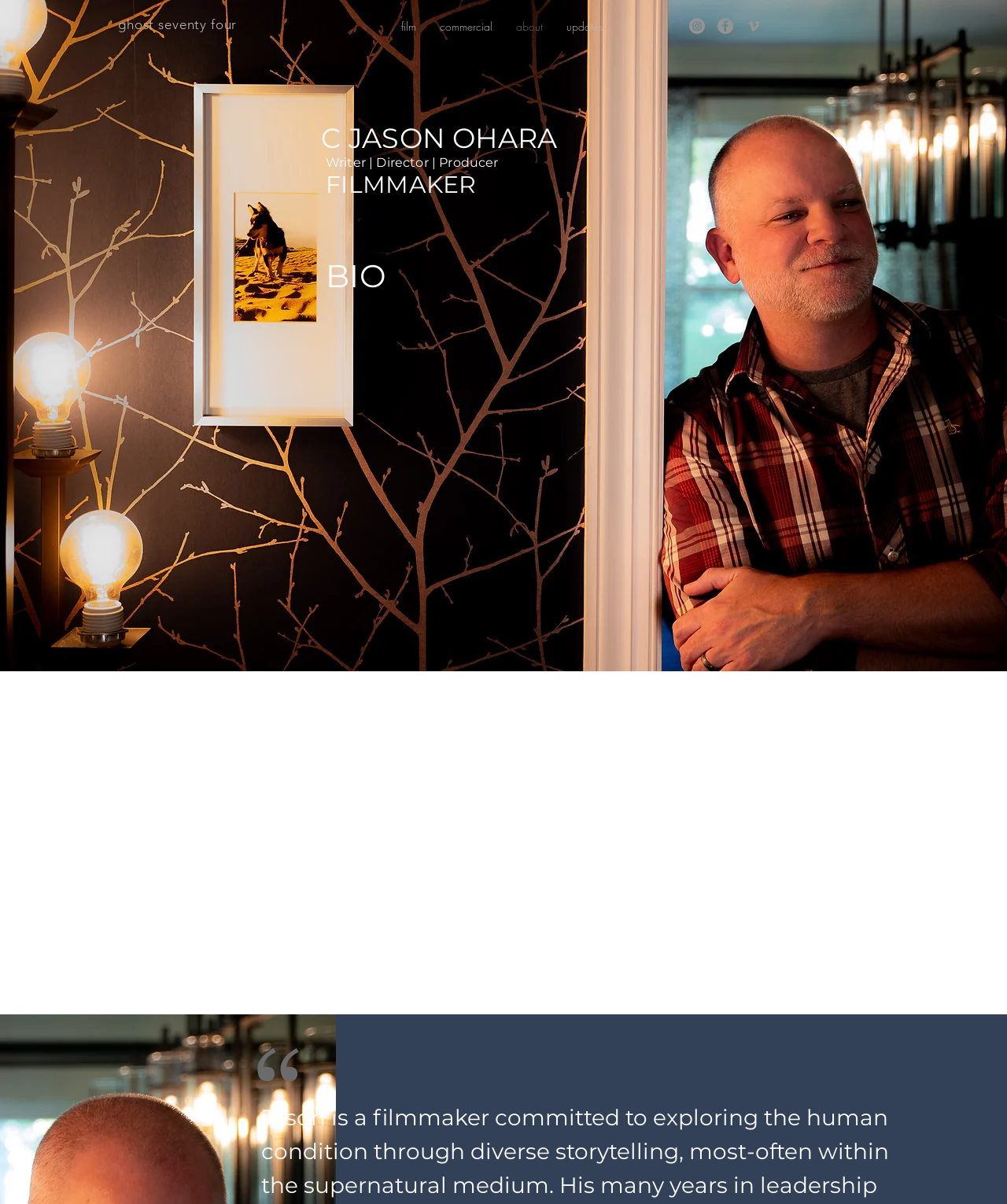Determine the bounding box for the UI element that matches this description: "about".

[0.5, 0.006, 0.55, 0.039]